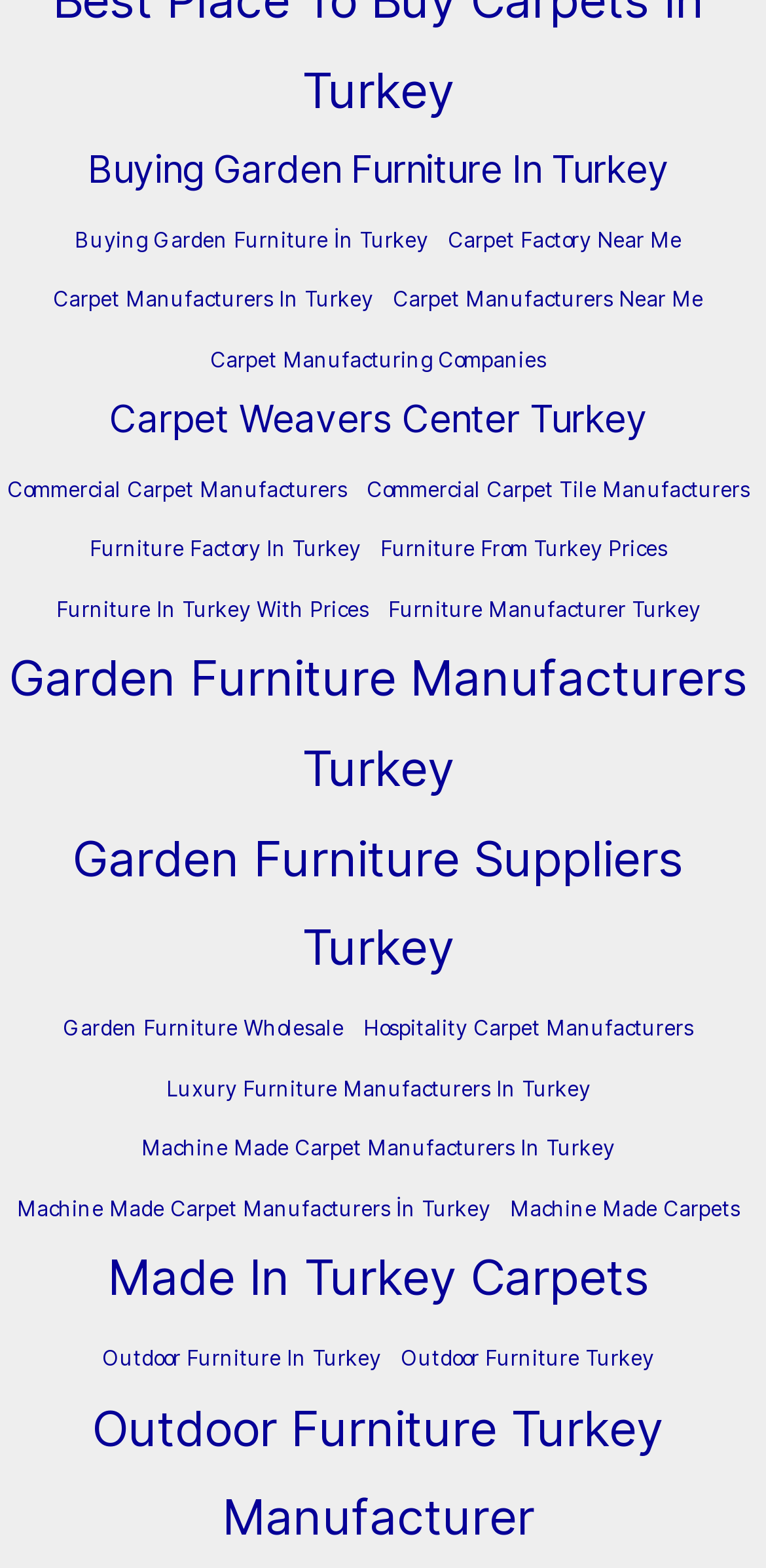Identify the coordinates of the bounding box for the element described below: "Luxury Furniture Manufacturers In Turkey". Return the coordinates as four float numbers between 0 and 1: [left, top, right, bottom].

[0.217, 0.683, 0.771, 0.707]